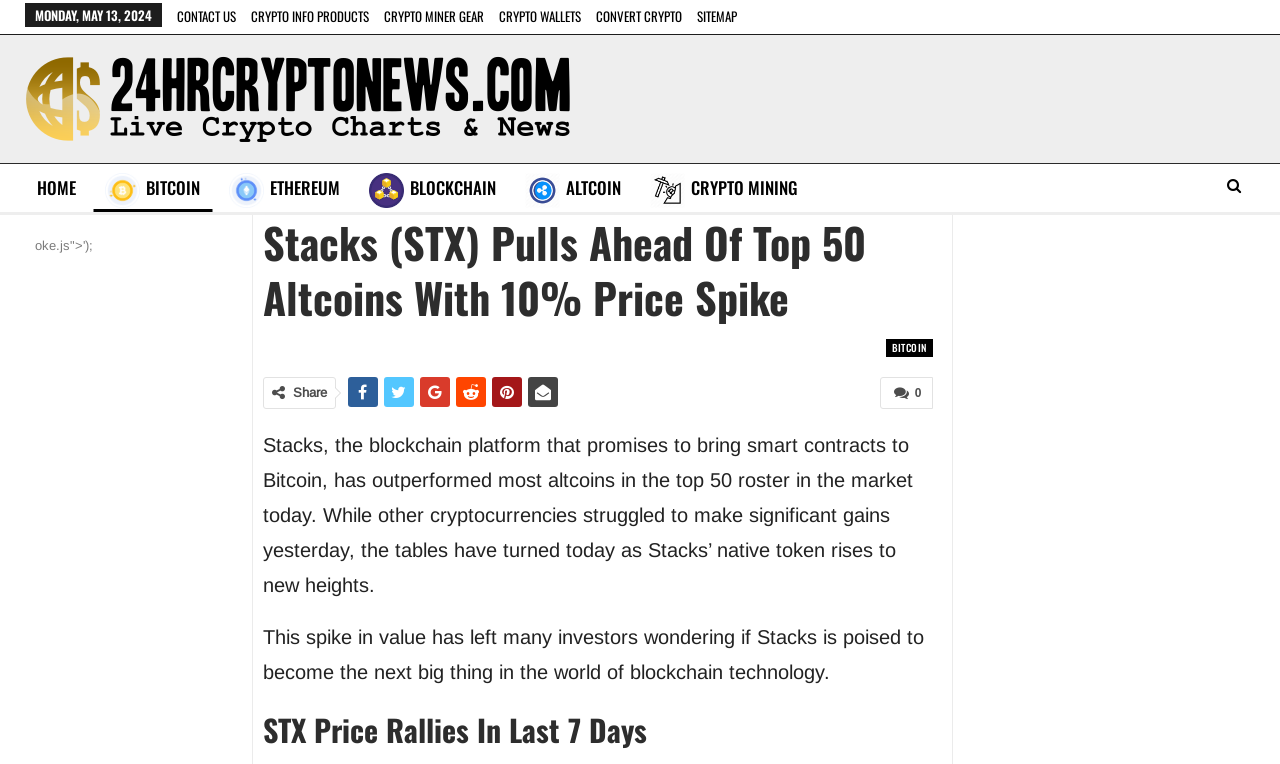What is the current date?
Please ensure your answer is as detailed and informative as possible.

The current date can be found at the top of the webpage, where it is displayed as 'MONDAY, MAY 13, 2024'.